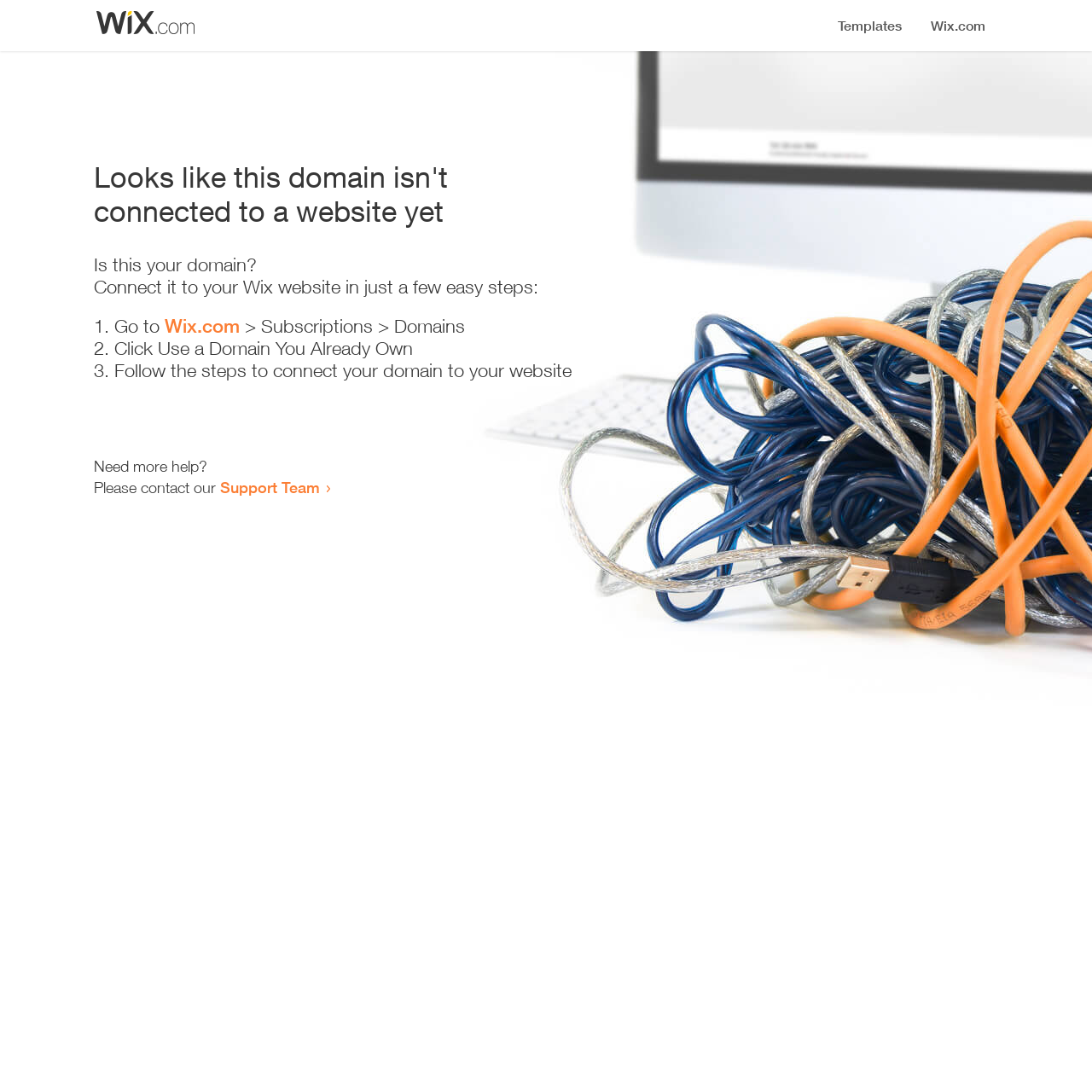Describe all the key features and sections of the webpage thoroughly.

The webpage appears to be an error page, indicating that a domain is not connected to a website yet. At the top, there is a small image, followed by a heading that states the error message. Below the heading, there is a series of instructions to connect the domain to a Wix website. The instructions are presented in a step-by-step format, with three numbered list items. Each list item contains a brief description of the action to take, with a link to Wix.com in the first step. 

To the right of the instructions, there is a small section that offers additional help, with a link to the Support Team. The overall layout is simple and easy to follow, with clear headings and concise text.